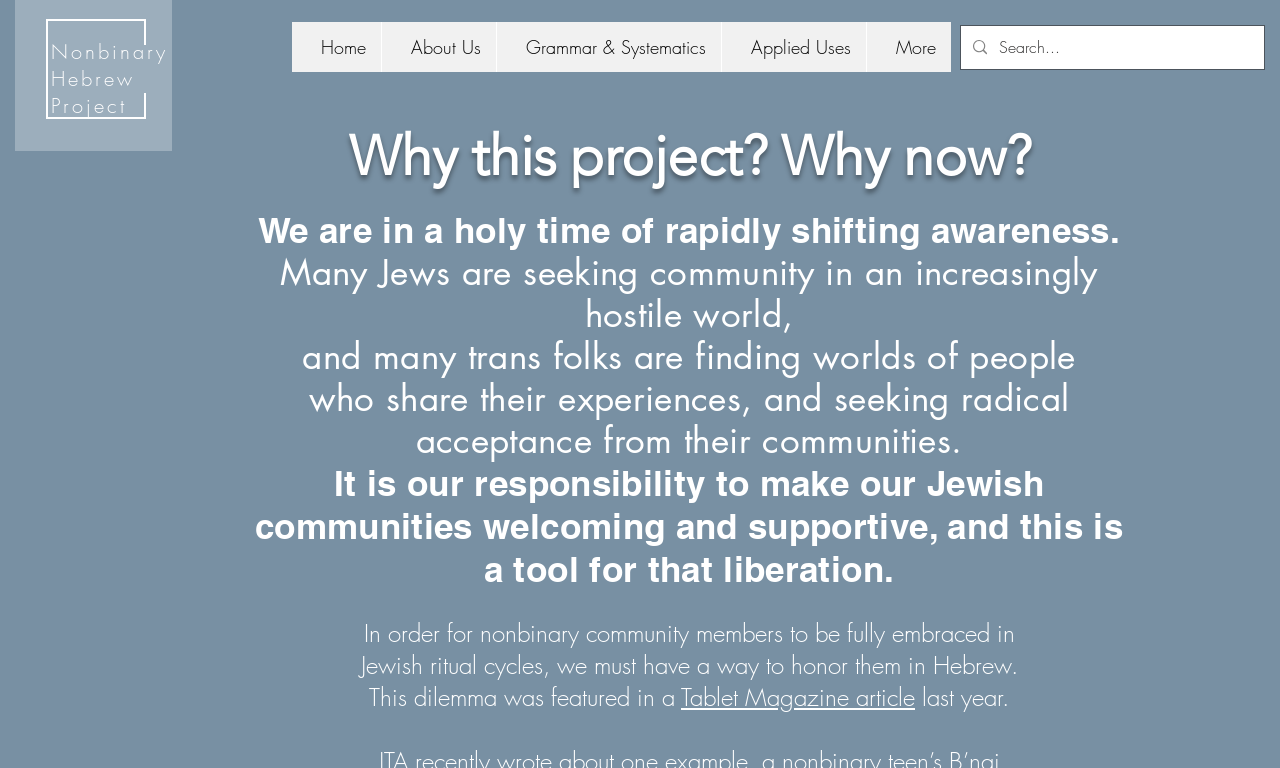Locate the bounding box coordinates of the area to click to fulfill this instruction: "Learn about 'Grammar & Systematics'". The bounding box should be presented as four float numbers between 0 and 1, in the order [left, top, right, bottom].

[0.388, 0.029, 0.563, 0.094]